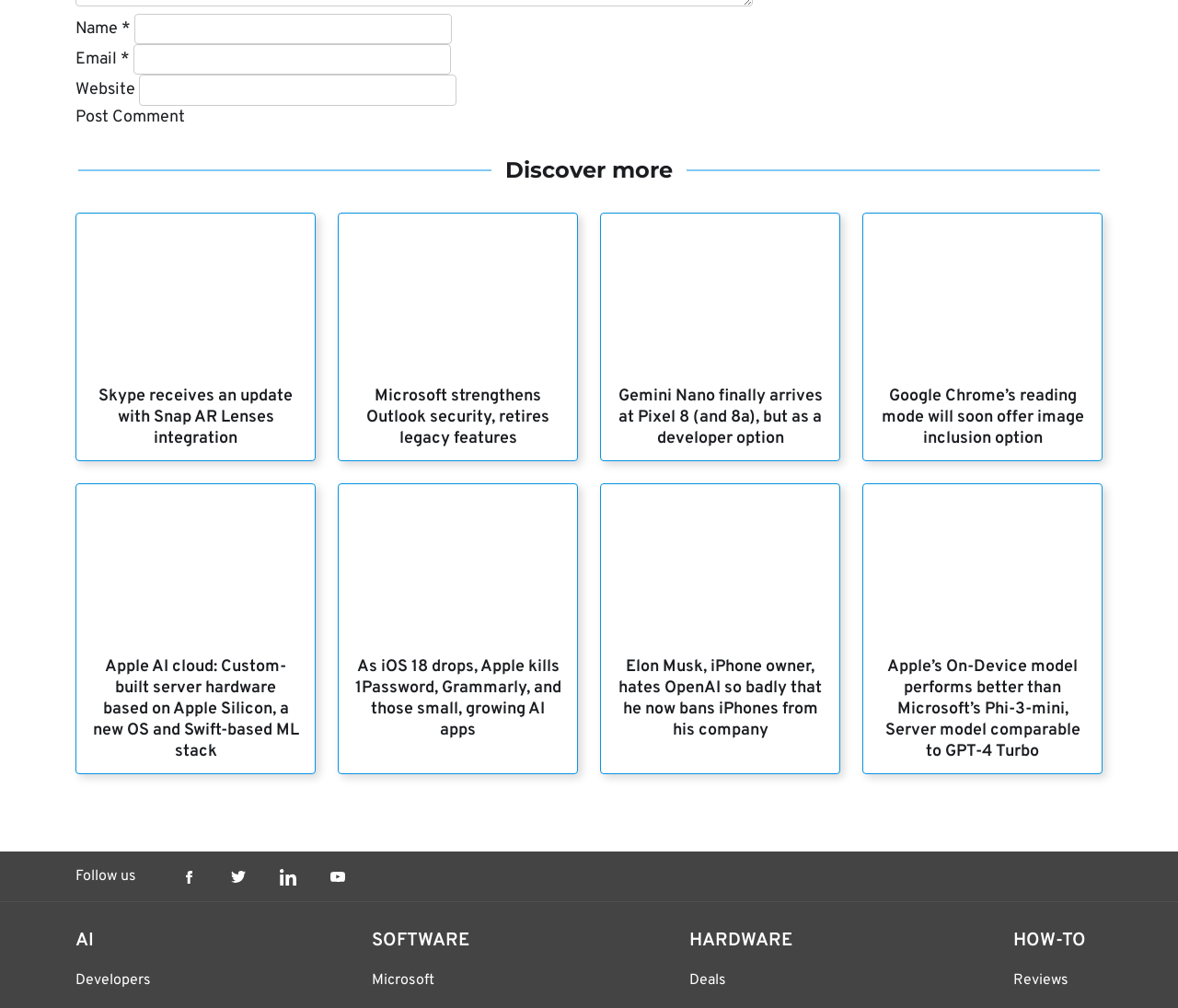Identify the bounding box coordinates for the UI element described as follows: "Deals". Ensure the coordinates are four float numbers between 0 and 1, formatted as [left, top, right, bottom].

[0.585, 0.964, 0.617, 0.982]